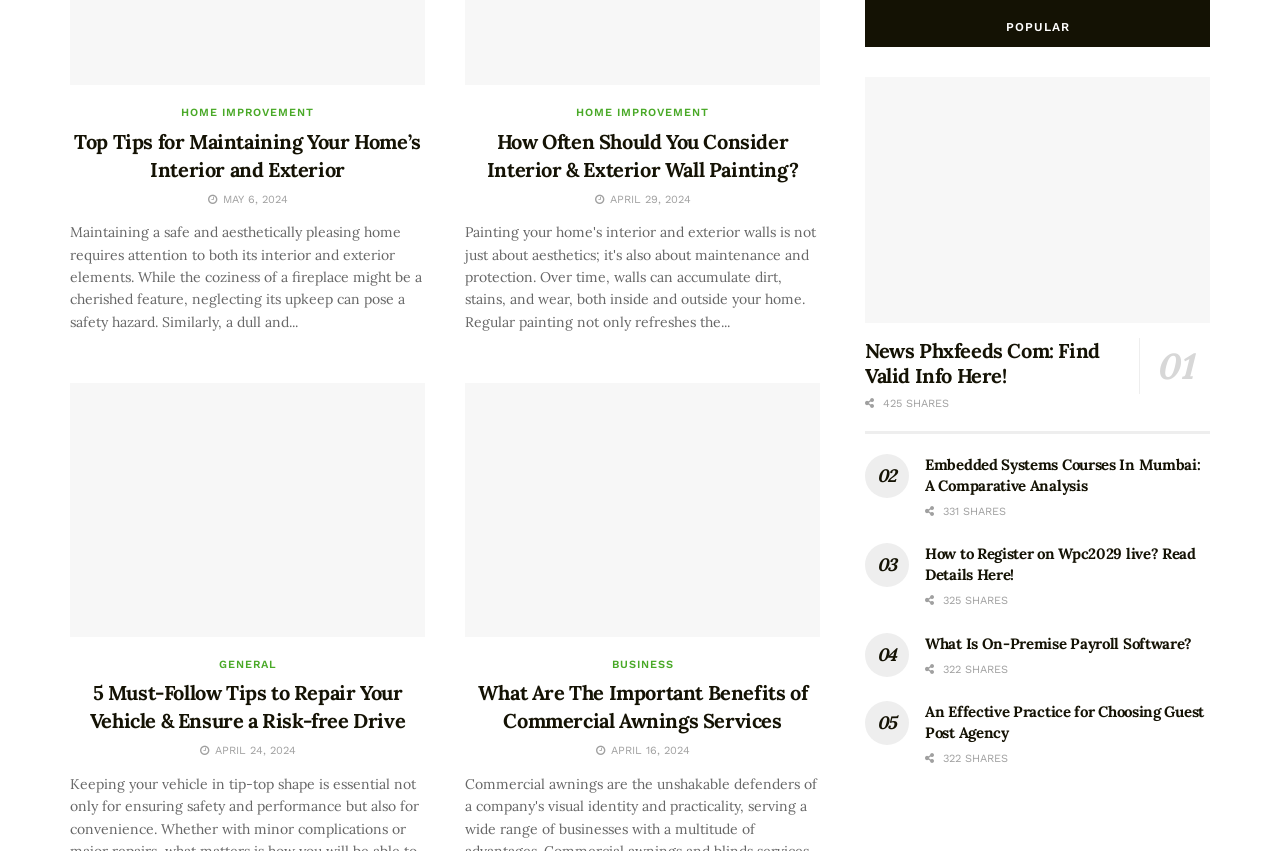Pinpoint the bounding box coordinates of the clickable area necessary to execute the following instruction: "Share '01 News Phxfeeds Com: Find Valid Info Here!' on social media". The coordinates should be given as four float numbers between 0 and 1, namely [left, top, right, bottom].

[0.676, 0.493, 0.721, 0.535]